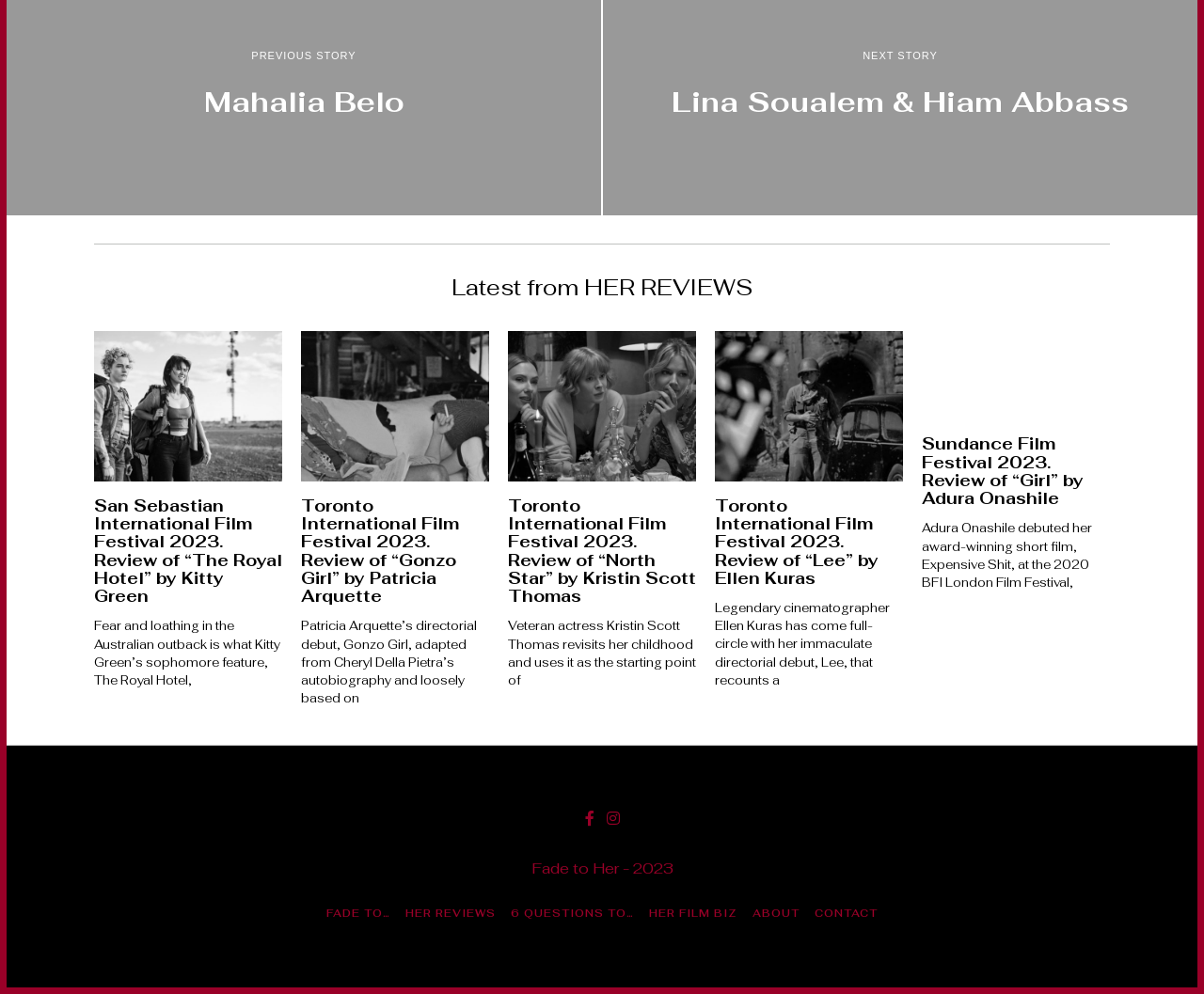Respond with a single word or phrase to the following question: How many articles are on this webpage?

5